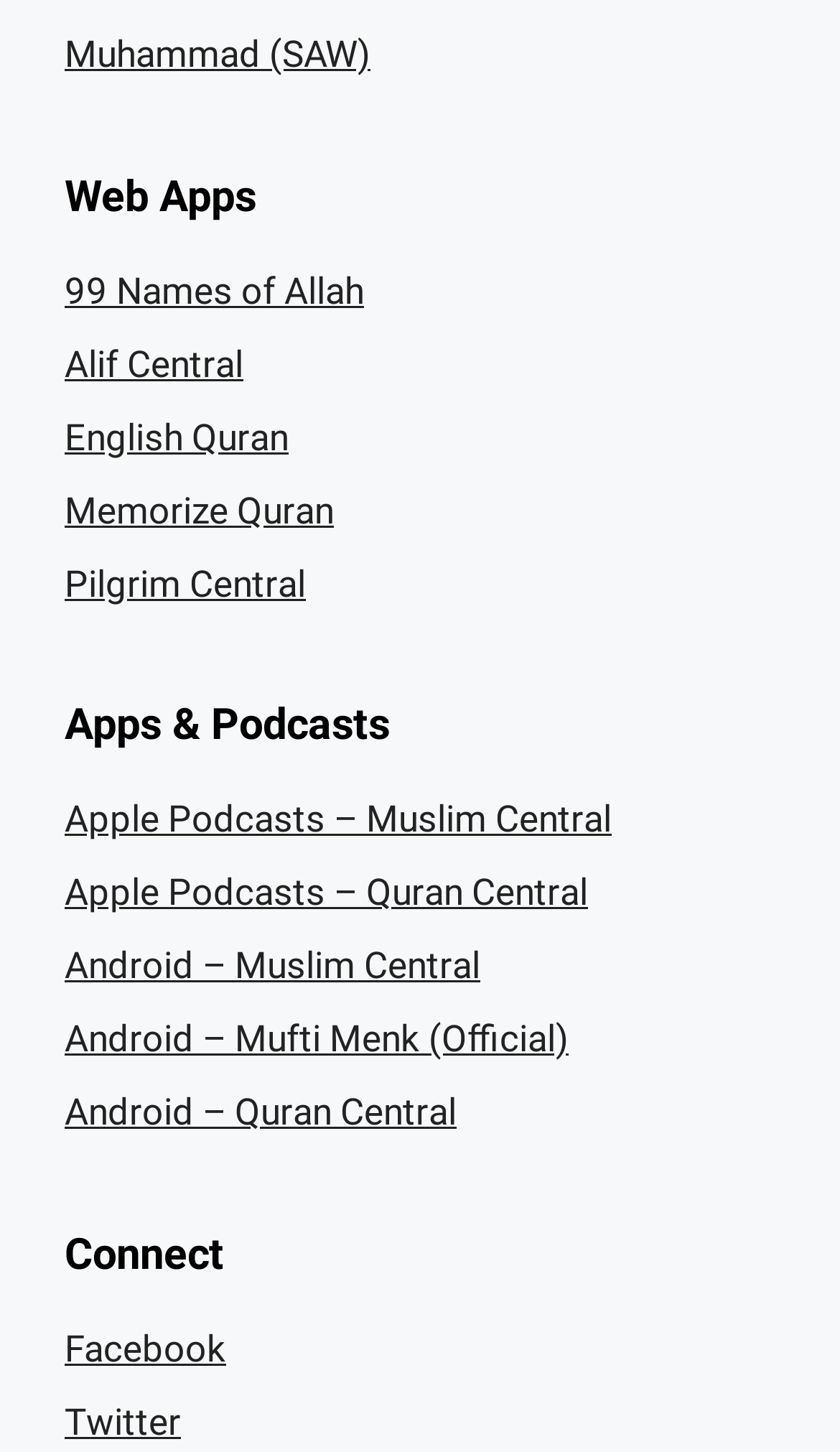Refer to the screenshot and answer the following question in detail:
How many headings are on the webpage?

I counted the number of headings on the webpage, which are 'Web Apps', 'Apps & Podcasts', and 'Connect'. There are 3 headings in total.